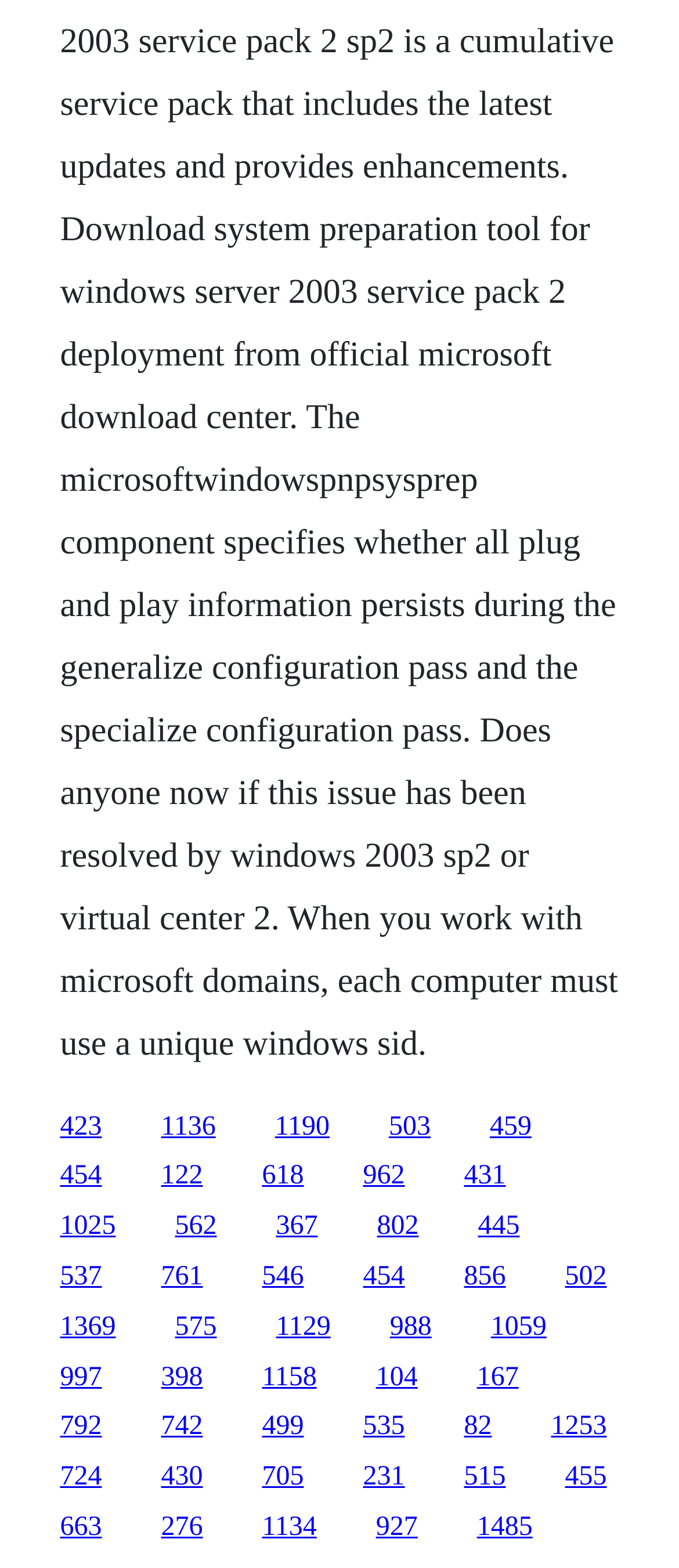What is the horizontal position of the last link?
Using the visual information, reply with a single word or short phrase.

0.832